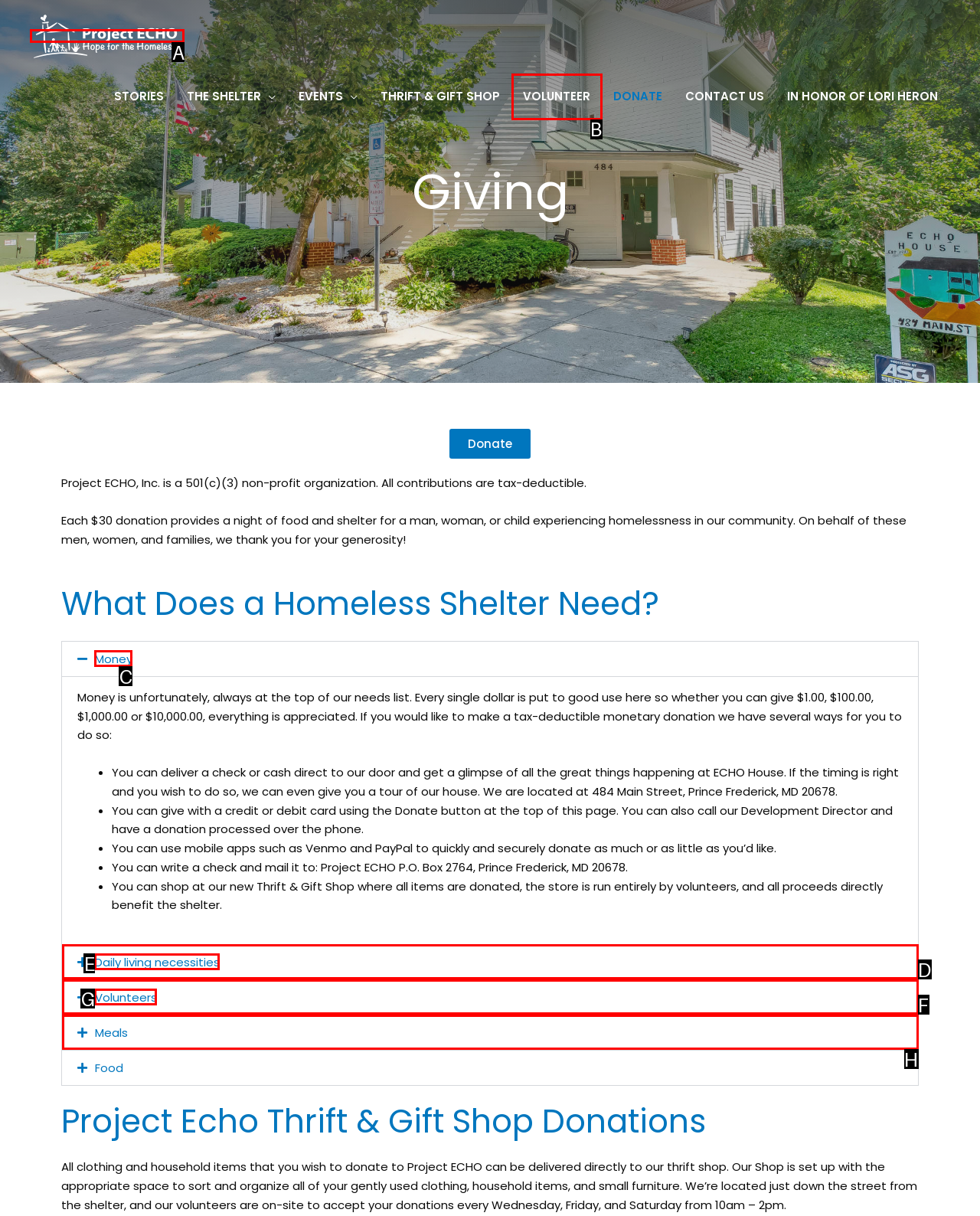For the instruction: Click the link to Project ECHO, determine the appropriate UI element to click from the given options. Respond with the letter corresponding to the correct choice.

A